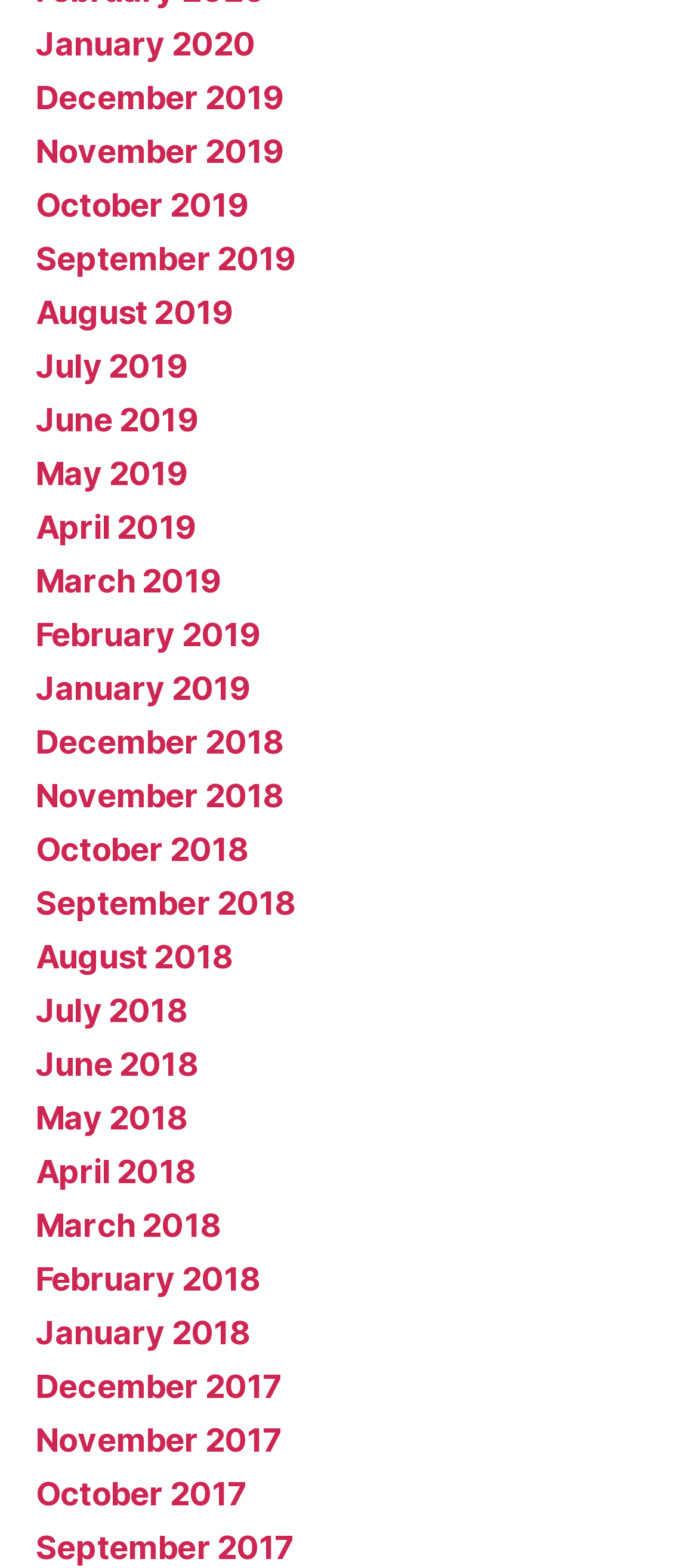Using the provided element description, identify the bounding box coordinates as (top-left x, top-left y, bottom-right x, bottom-right y). Ensure all values are between 0 and 1. Description: October 2019

[0.051, 0.119, 0.356, 0.143]